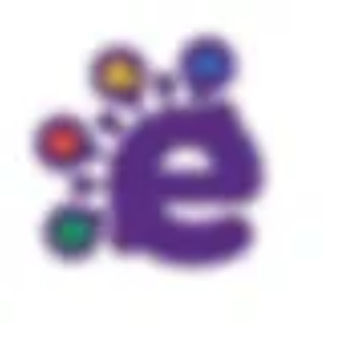Thoroughly describe what you see in the image.

The image features a vibrant logo that prominently displays the letter "e" in a lively and creative style. The letter is colored in a deep purple hue, which is both eye-catching and playful. Surrounding the "e" are several colorful circles, each in different shades, adding a dynamic and cheerful touch to the design. This logo represents a modern and engaging brand, likely associated with education or community-oriented initiatives, suggesting a focus on creativity and inclusiveness. The overall design conveys a sense of fun and friendliness, appealing to a diverse audience.